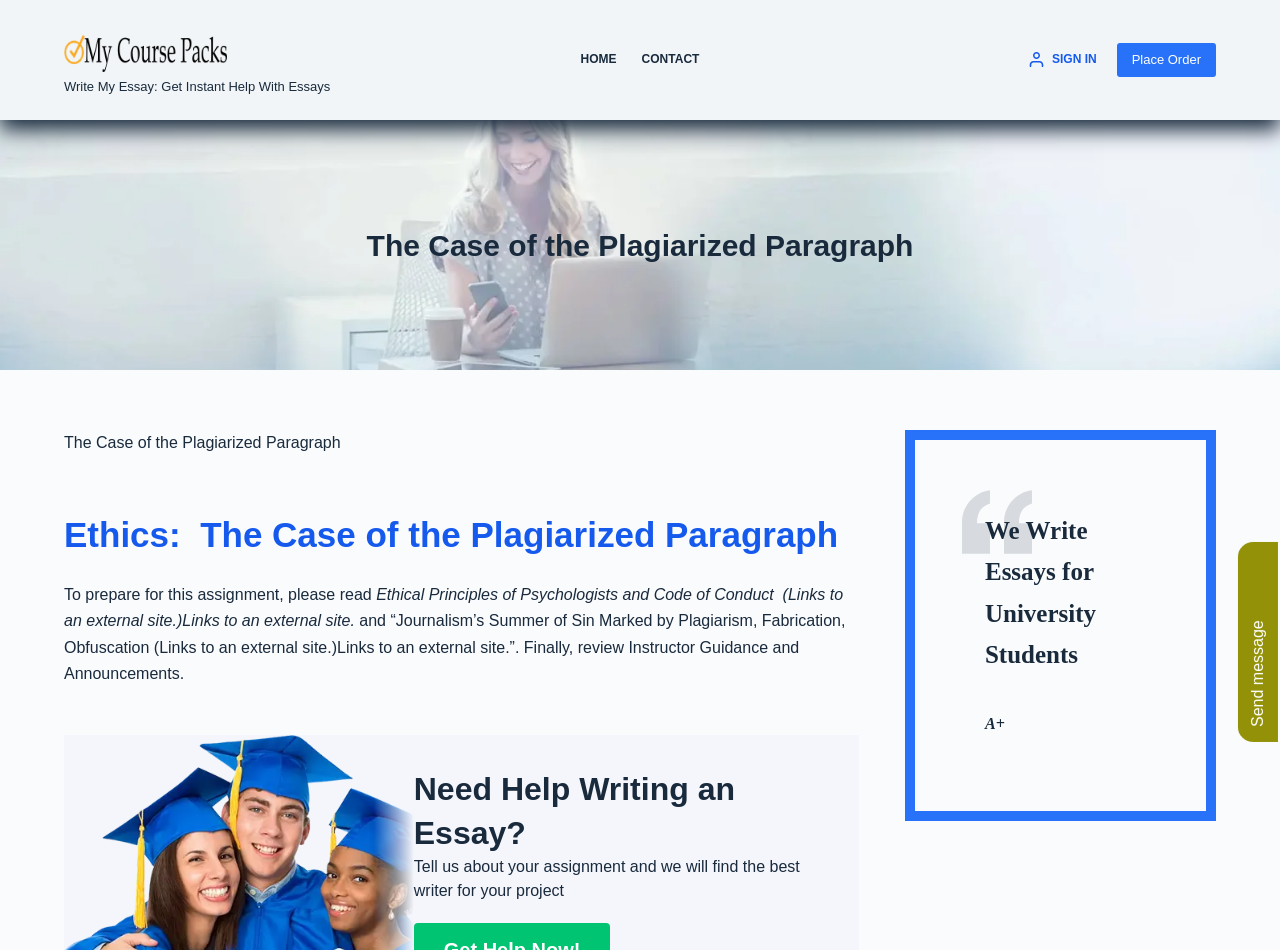Please provide a brief answer to the following inquiry using a single word or phrase:
What is the purpose of the webpage?

Essay writing help